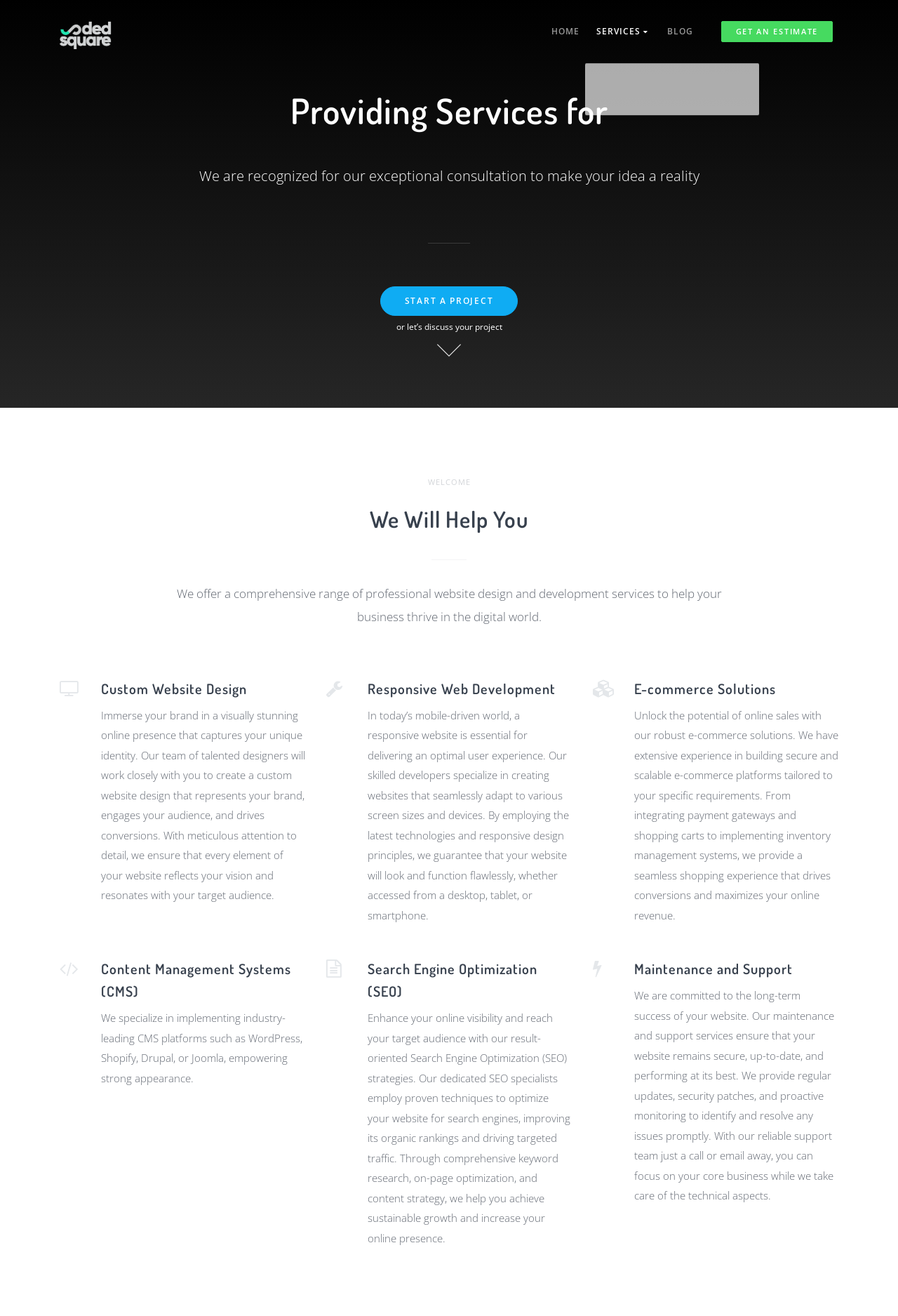Could you locate the bounding box coordinates for the section that should be clicked to accomplish this task: "Click on the 'Shopify Website Development' link".

[0.664, 0.058, 0.833, 0.073]